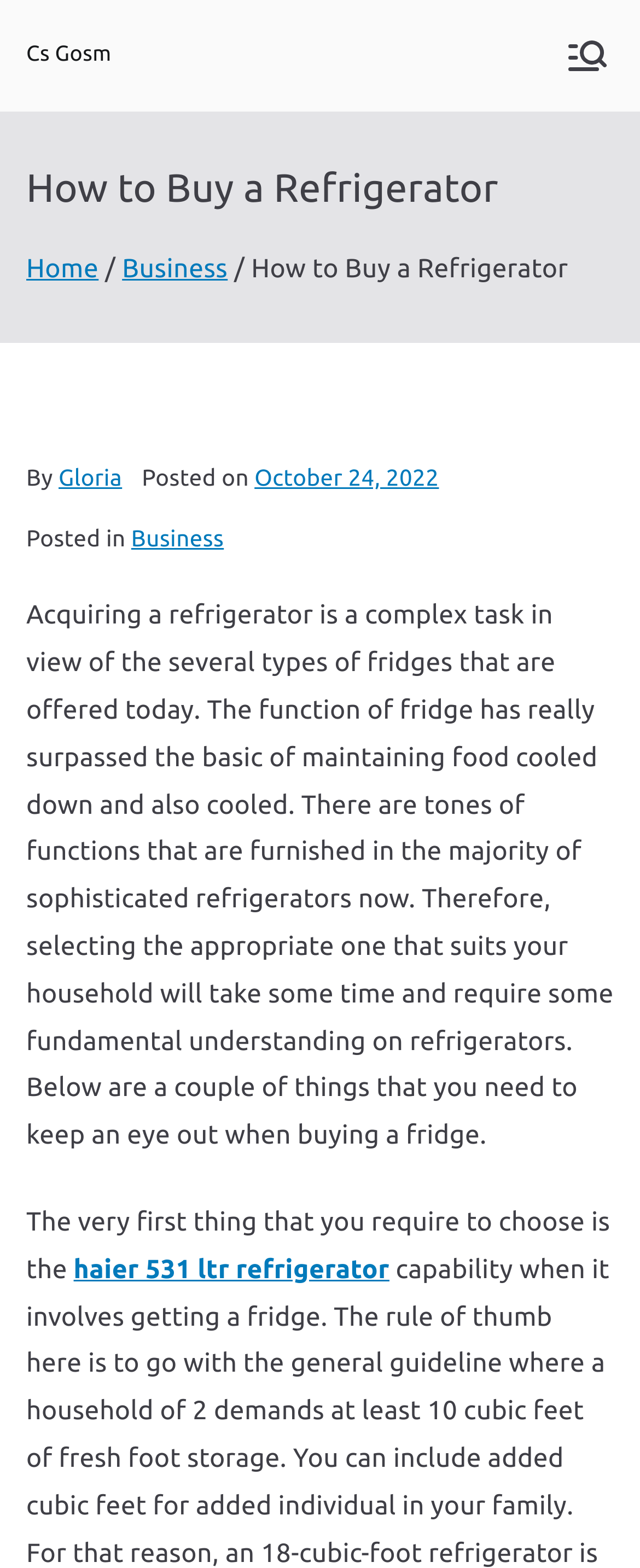Use a single word or phrase to respond to the question:
What type of refrigerator is mentioned in the article?

Haier 531 ltr refrigerator